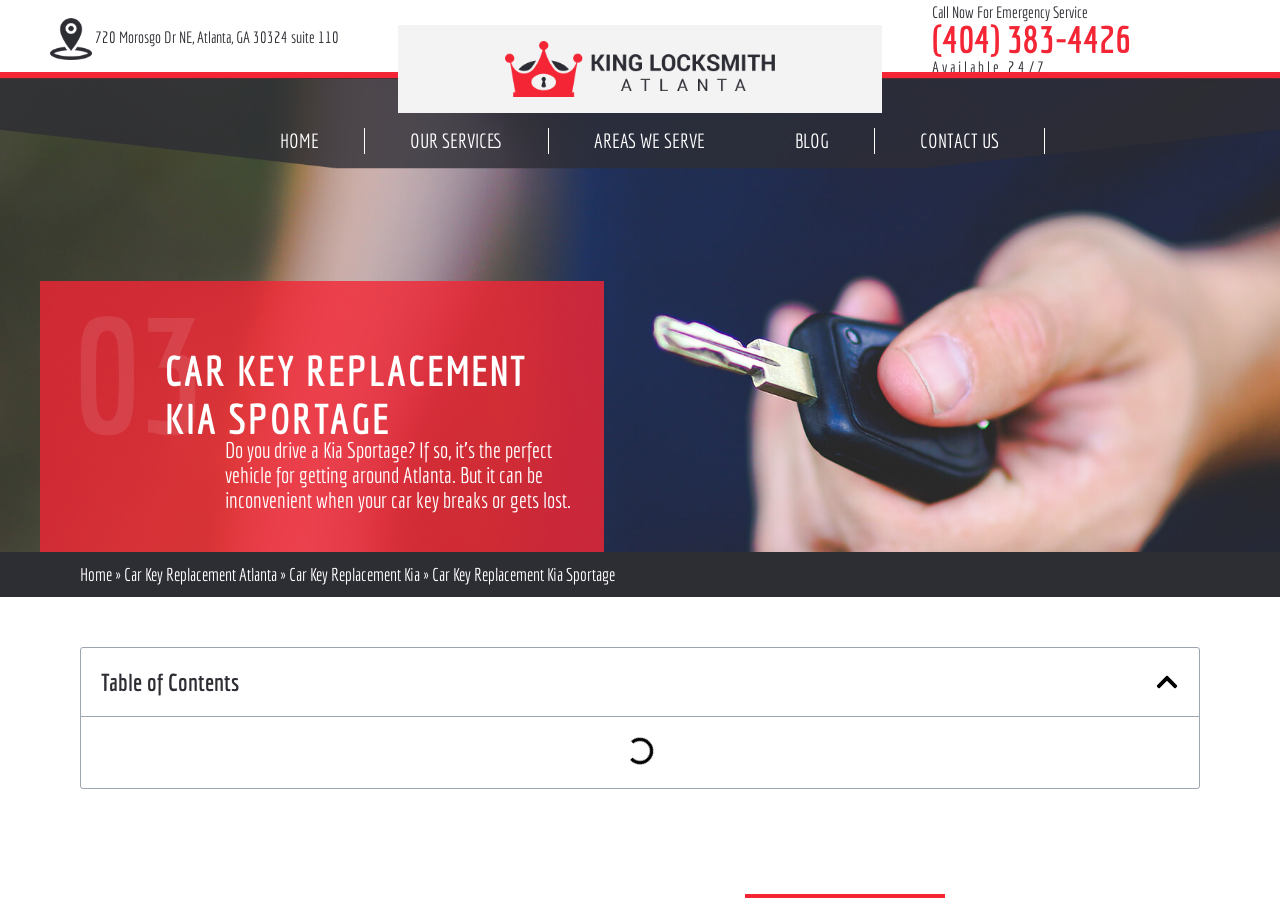Indicate the bounding box coordinates of the element that must be clicked to execute the instruction: "Read about car key replacement Kia". The coordinates should be given as four float numbers between 0 and 1, i.e., [left, top, right, bottom].

[0.226, 0.628, 0.328, 0.652]